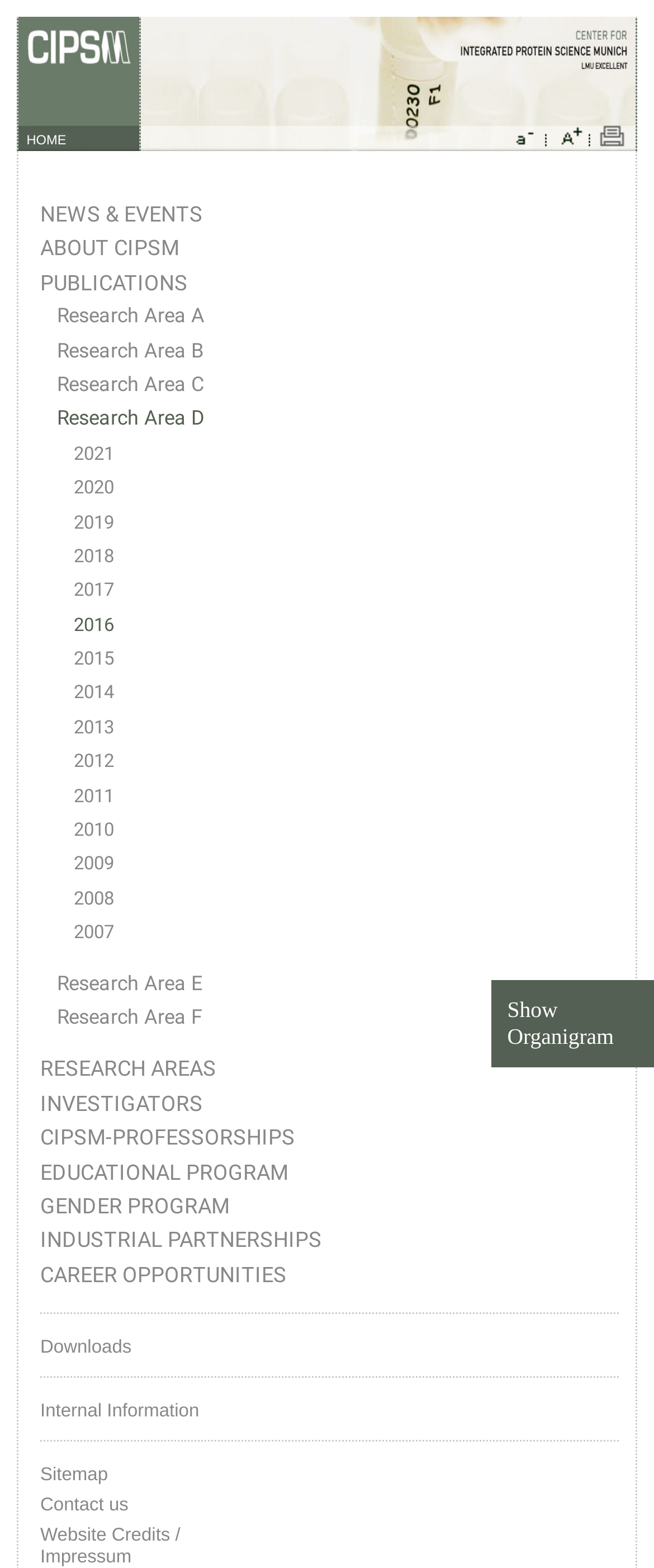How many research areas are listed?
Please describe in detail the information shown in the image to answer the question.

I counted the number of links with 'Research Area' in their text, and found 6 of them: Research Area A, Research Area B, Research Area C, Research Area D, Research Area E, and Research Area F.